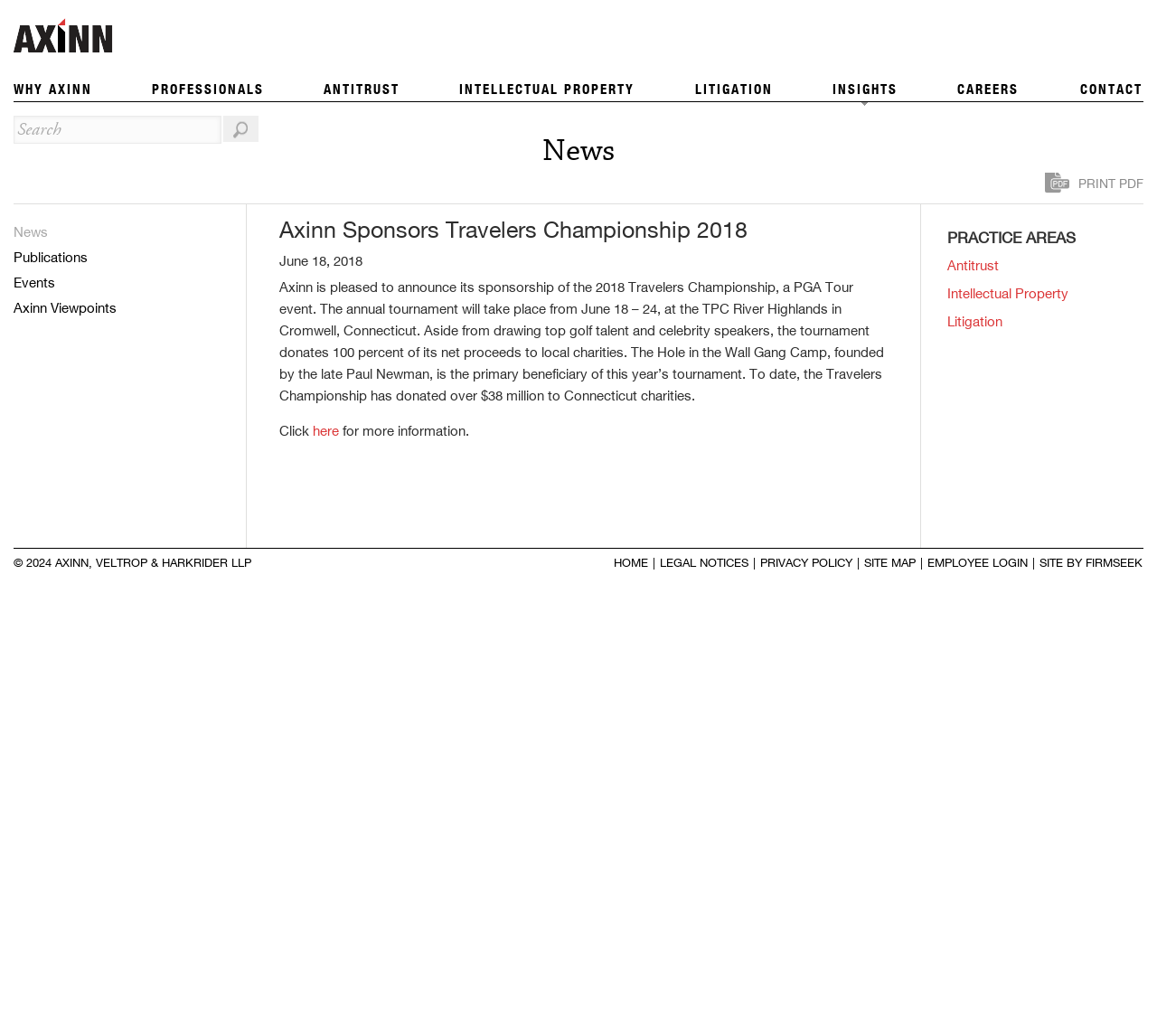Please locate the bounding box coordinates for the element that should be clicked to achieve the following instruction: "Click Go". Ensure the coordinates are given as four float numbers between 0 and 1, i.e., [left, top, right, bottom].

[0.192, 0.112, 0.223, 0.137]